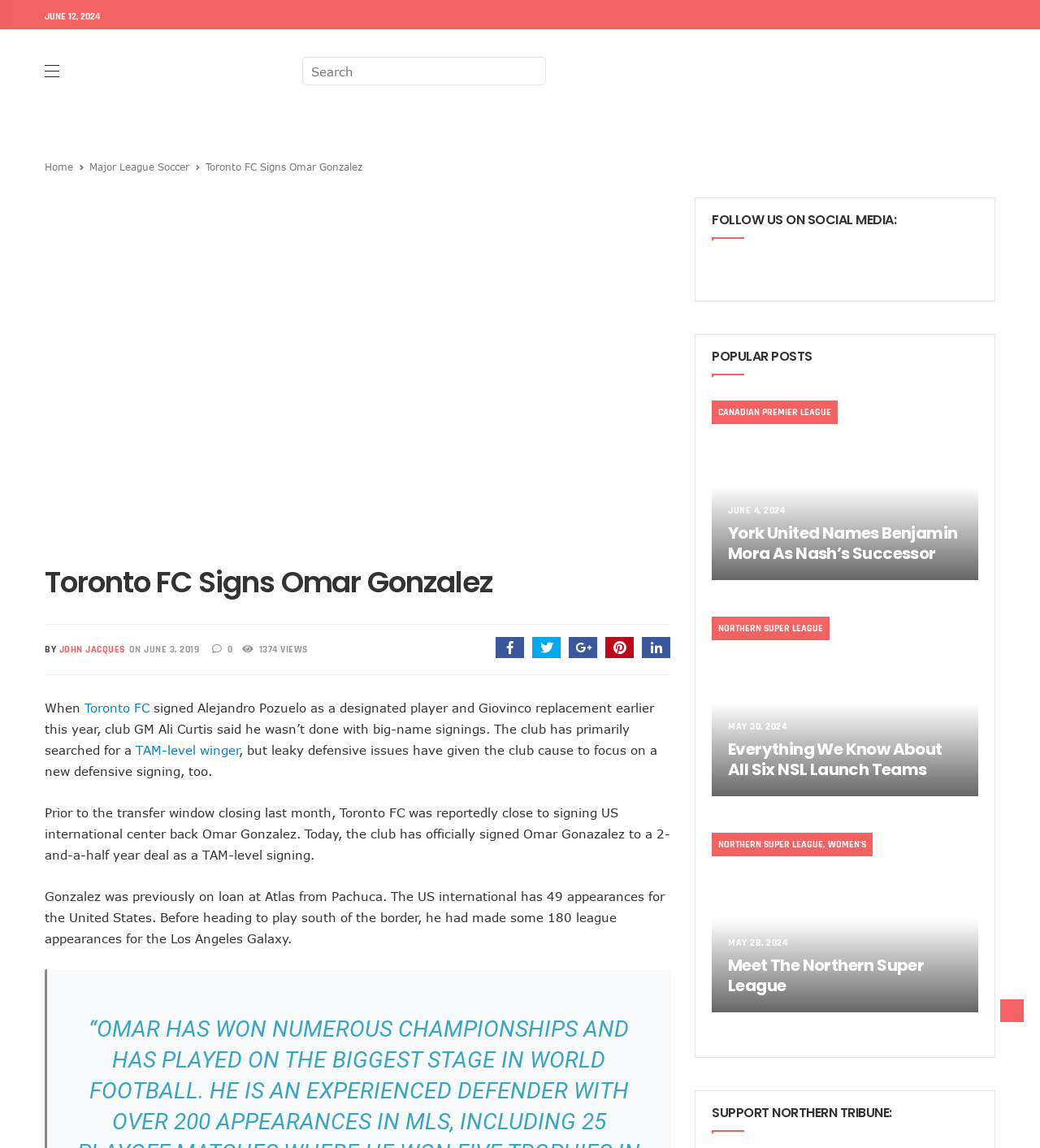Determine the bounding box coordinates of the clickable region to carry out the instruction: "View the image of Toronto FC Omar Gonzalez".

[0.043, 0.172, 0.645, 0.475]